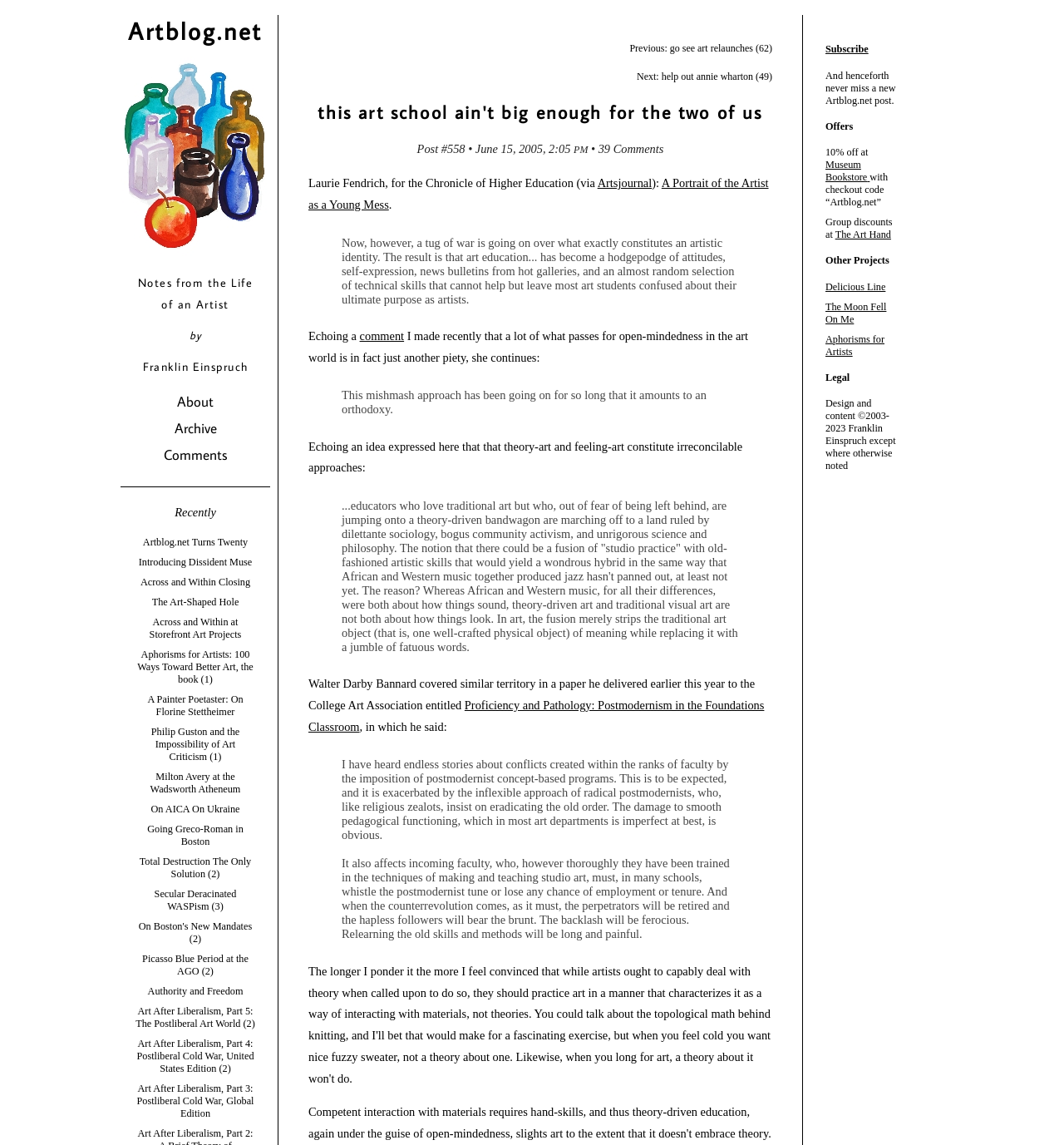Provide the bounding box coordinates for the area that should be clicked to complete the instruction: "Read the 'Notes from the Life of an Artist' text".

[0.13, 0.24, 0.238, 0.272]